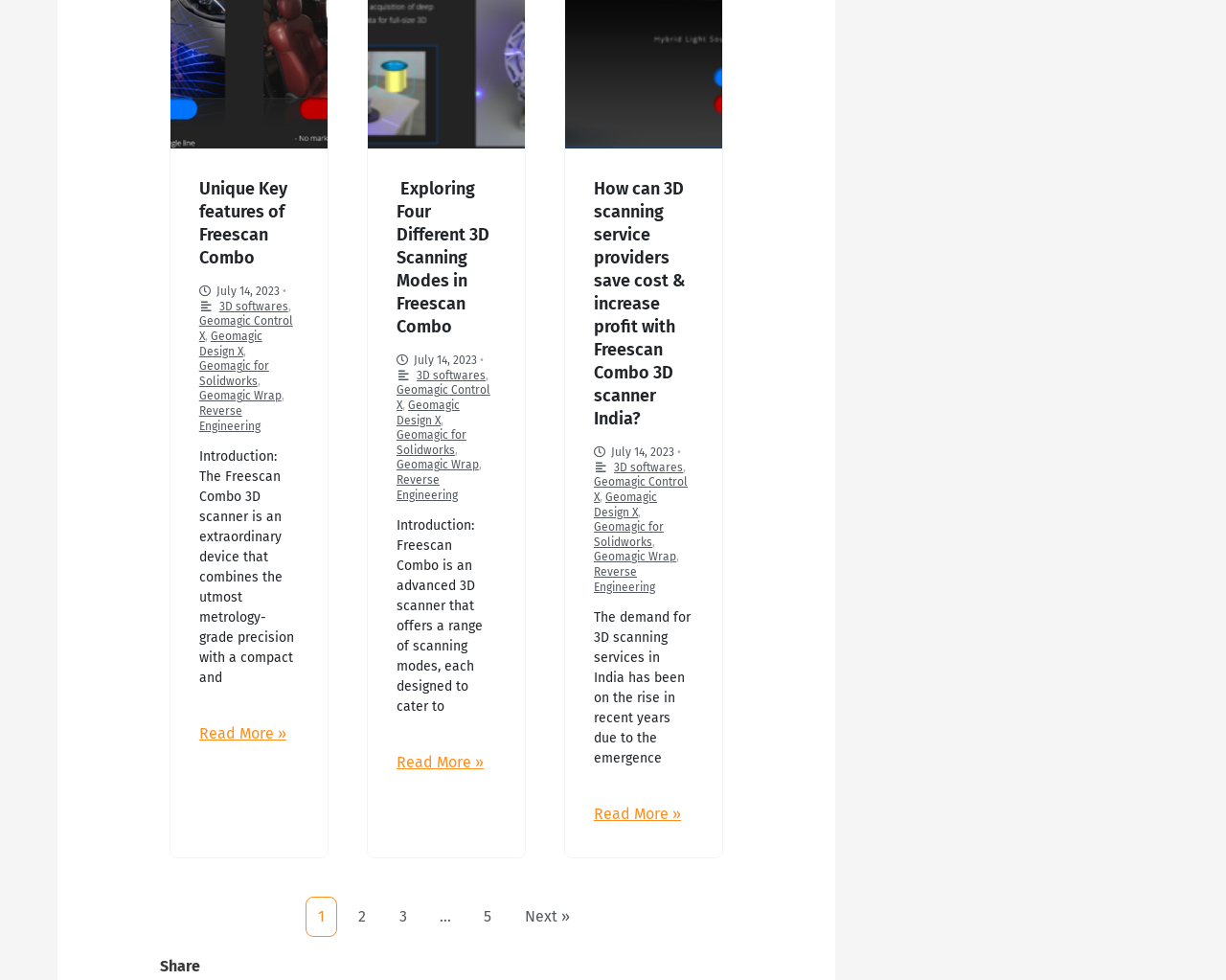Determine the bounding box coordinates for the region that must be clicked to execute the following instruction: "Go to page 2".

[0.283, 0.916, 0.308, 0.955]